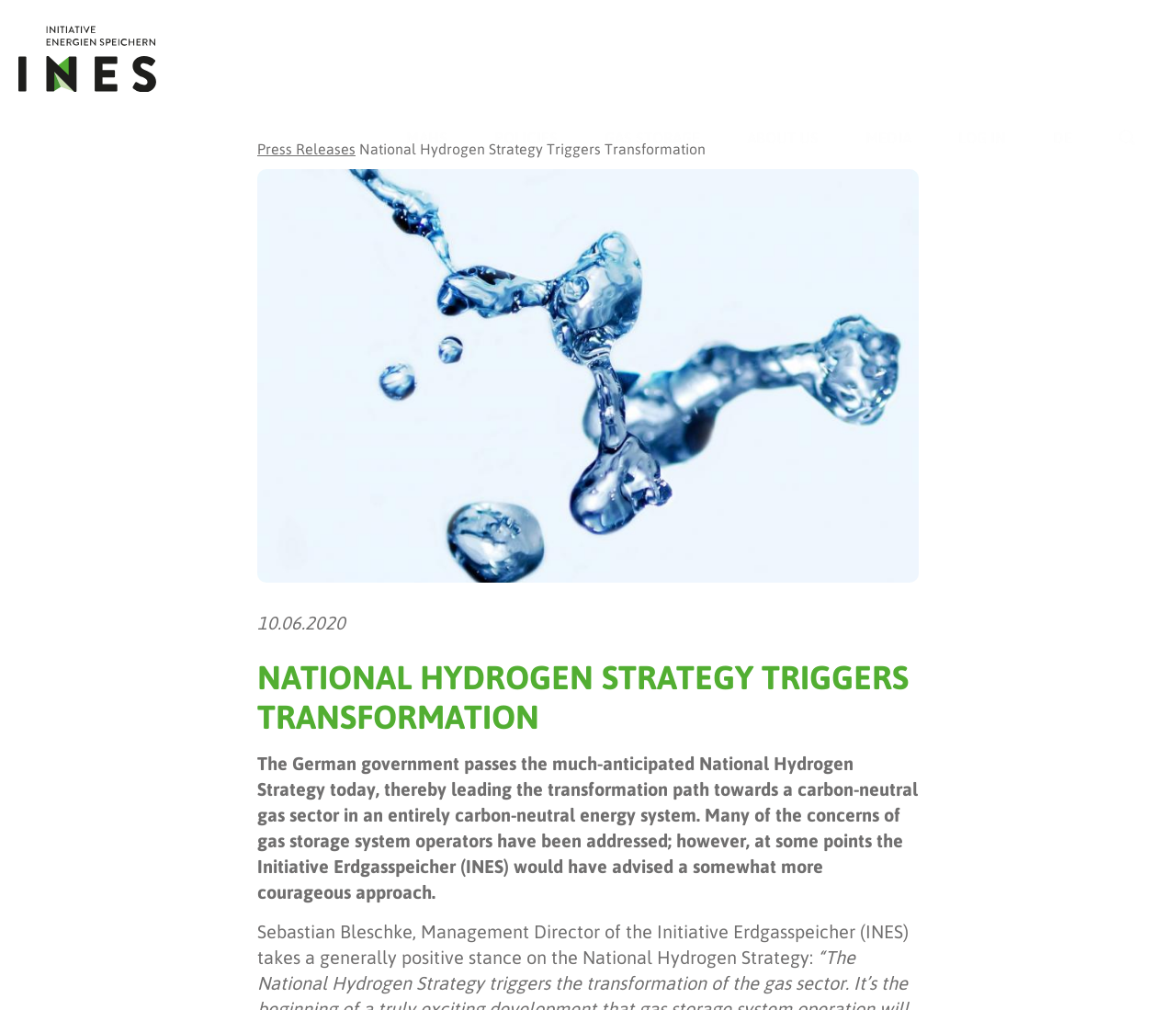Locate the bounding box coordinates of the region to be clicked to comply with the following instruction: "Click the INES logo". The coordinates must be four float numbers between 0 and 1, in the form [left, top, right, bottom].

[0.016, 0.025, 0.133, 0.091]